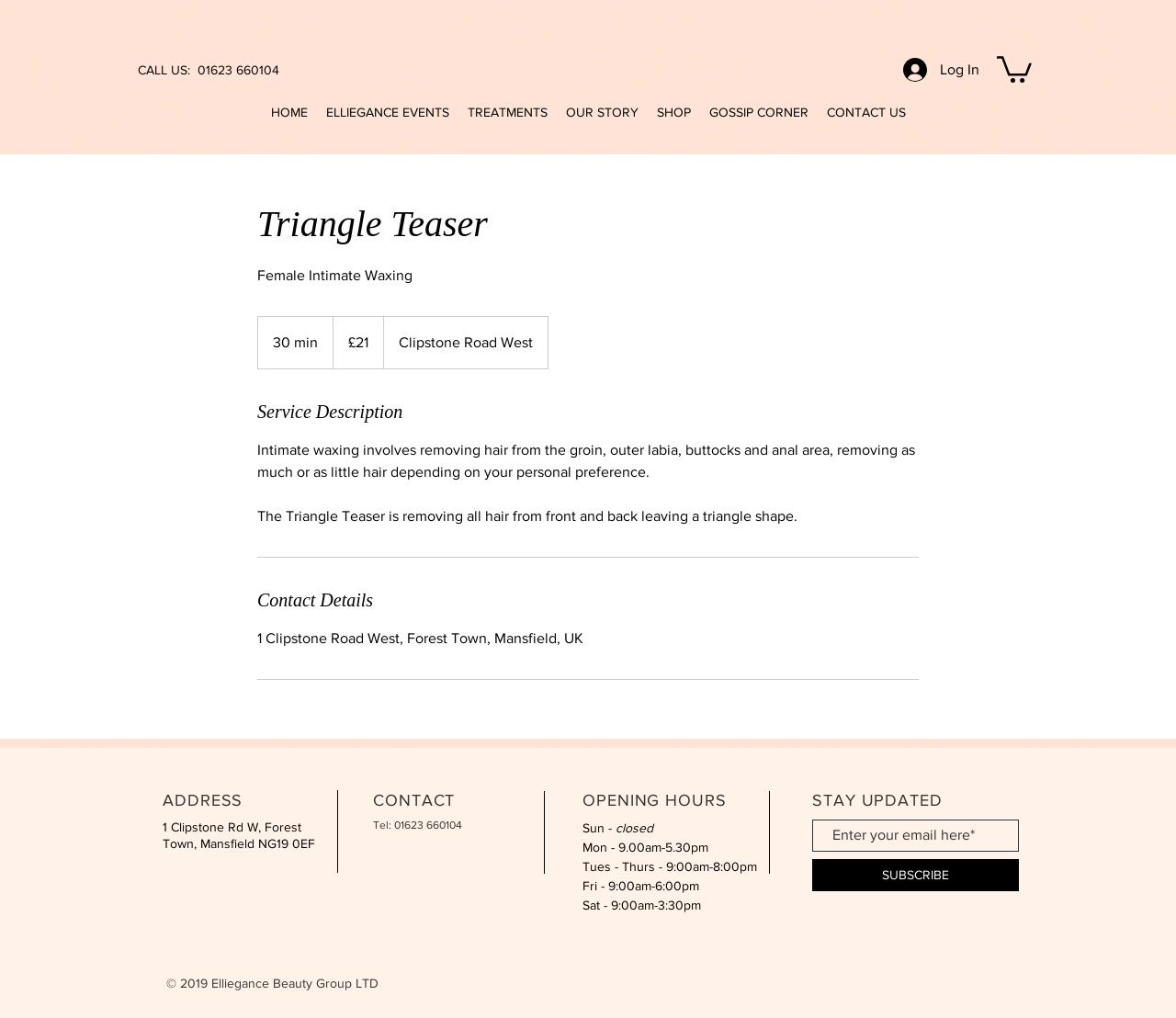Provide a short answer to the following question with just one word or phrase: What is the address of Elliegance Beauty?

1 Clipstone Rd W, Forest Town, Mansfield NG19 0EF